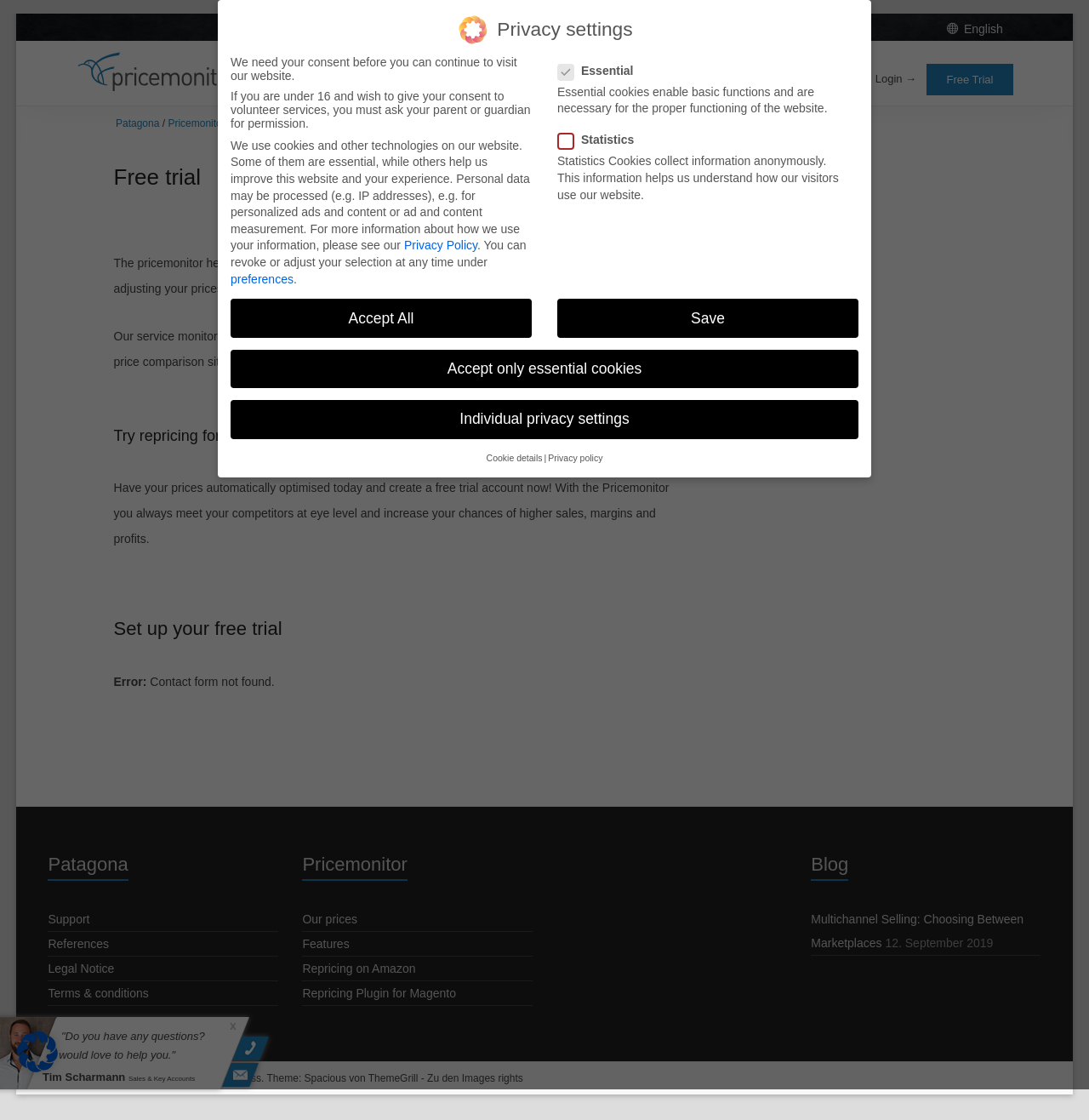Please identify the coordinates of the bounding box for the clickable region that will accomplish this instruction: "Learn about 'Repricing on Amazon'".

[0.278, 0.859, 0.382, 0.871]